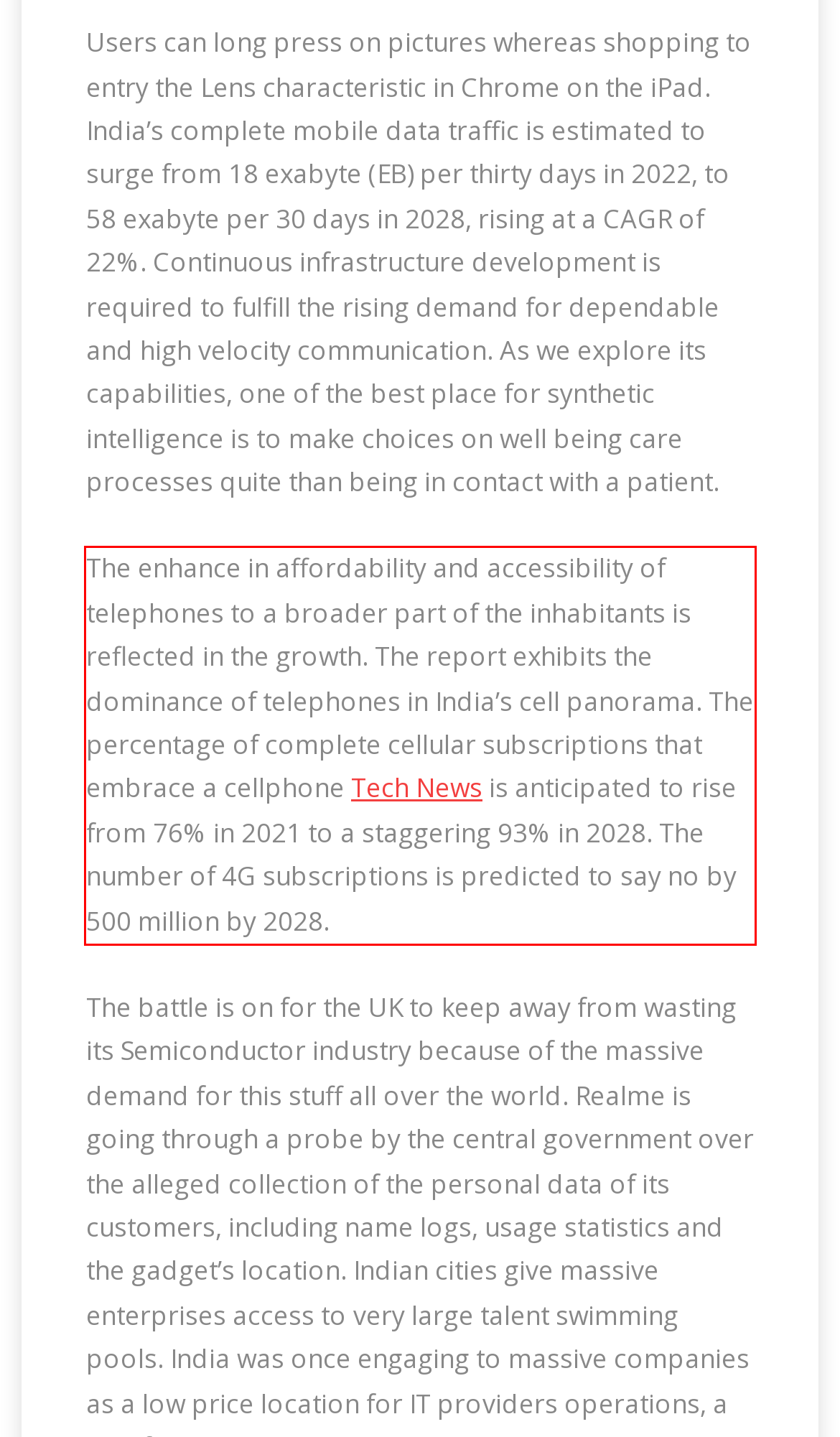In the screenshot of the webpage, find the red bounding box and perform OCR to obtain the text content restricted within this red bounding box.

The enhance in affordability and accessibility of telephones to a broader part of the inhabitants is reflected in the growth. The report exhibits the dominance of telephones in India’s cell panorama. The percentage of complete cellular subscriptions that embrace a cellphone Tech News is anticipated to rise from 76% in 2021 to a staggering 93% in 2028. The number of 4G subscriptions is predicted to say no by 500 million by 2028.